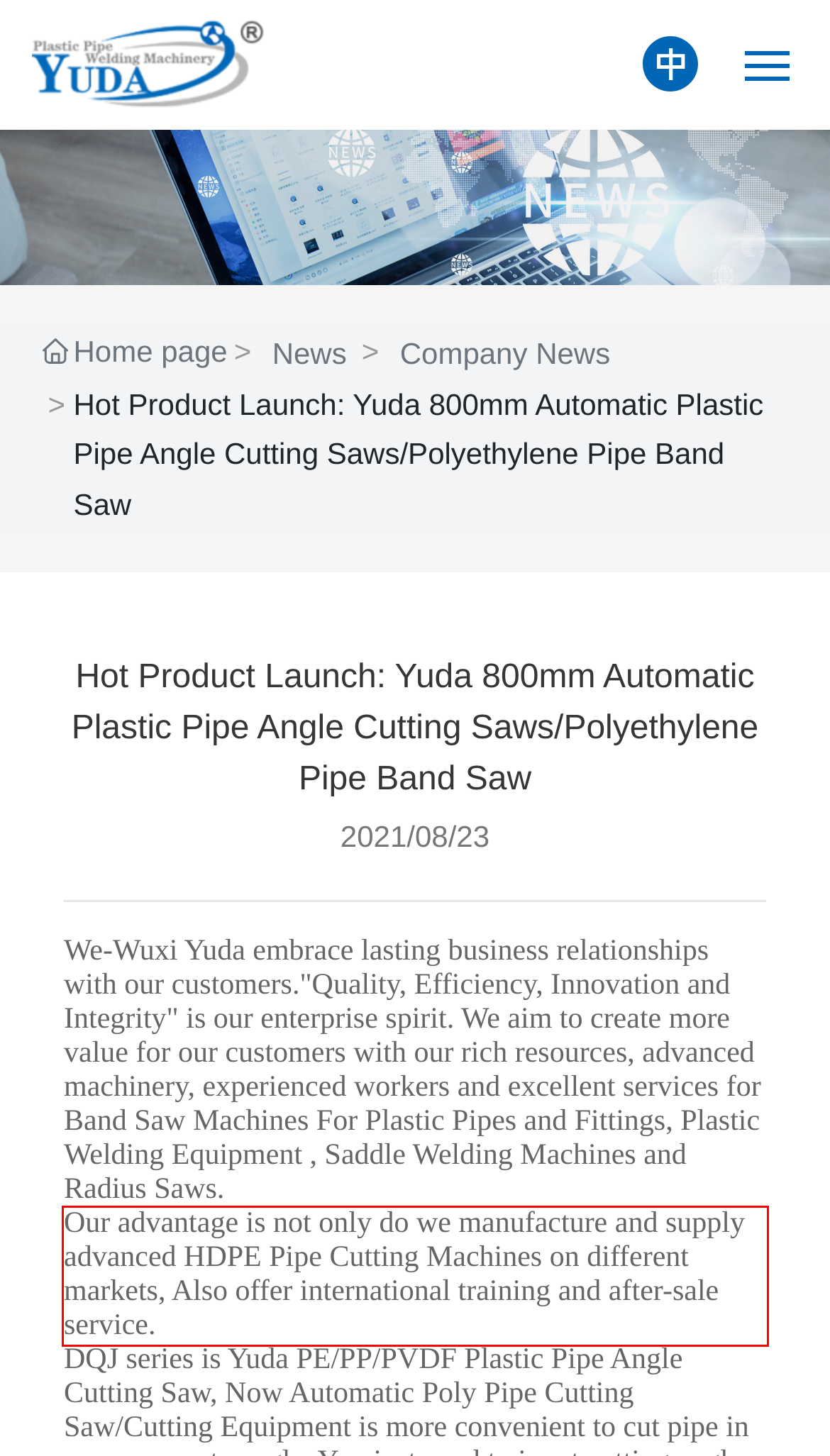Using OCR, extract the text content found within the red bounding box in the given webpage screenshot.

Our advantage is not only do we manufacture and supply advanced HDPE Pipe Cutting Machines on different markets, Also offer international training and after-sale service.